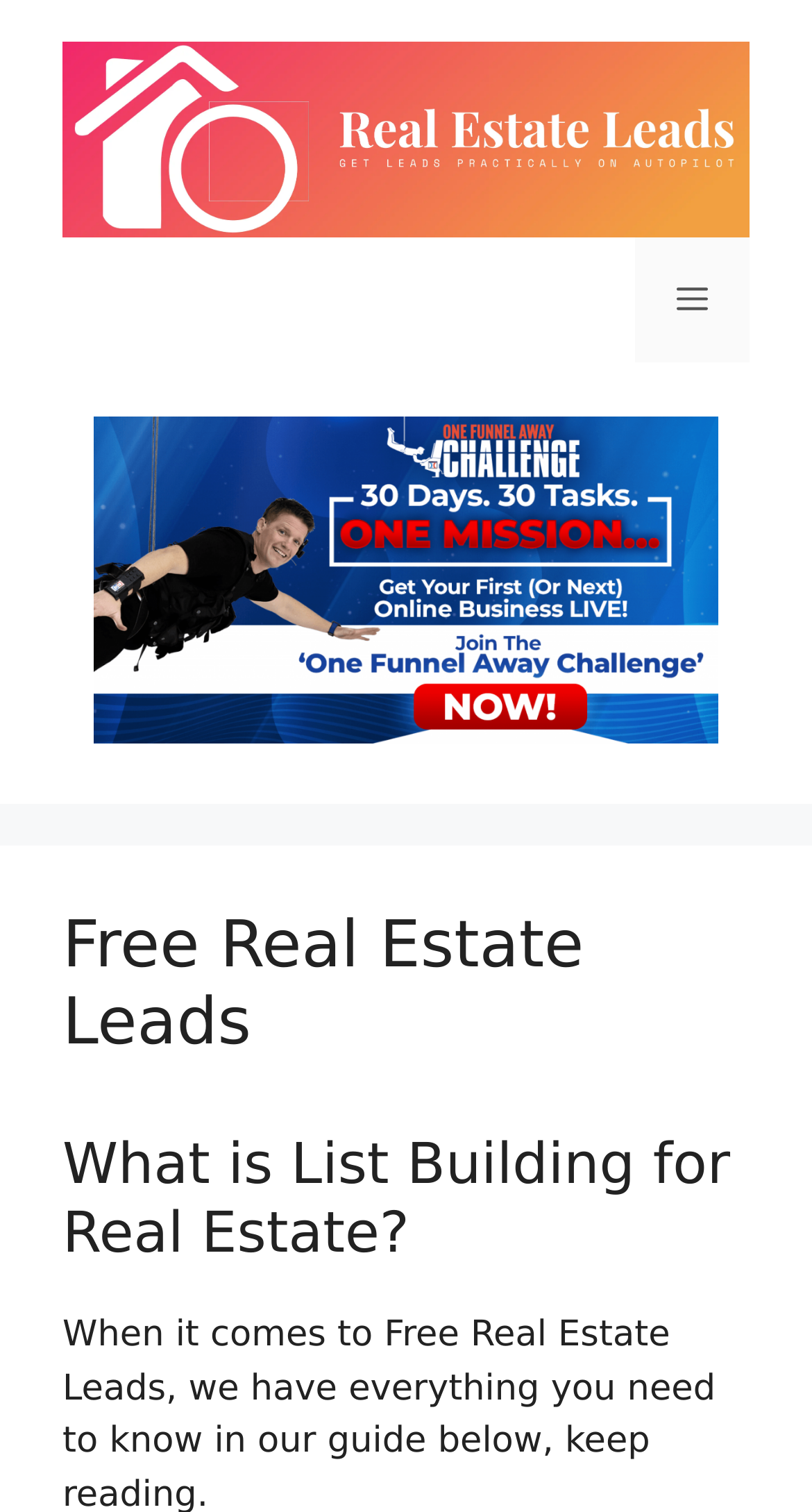What is the primary heading on this webpage?

Free Real Estate Leads